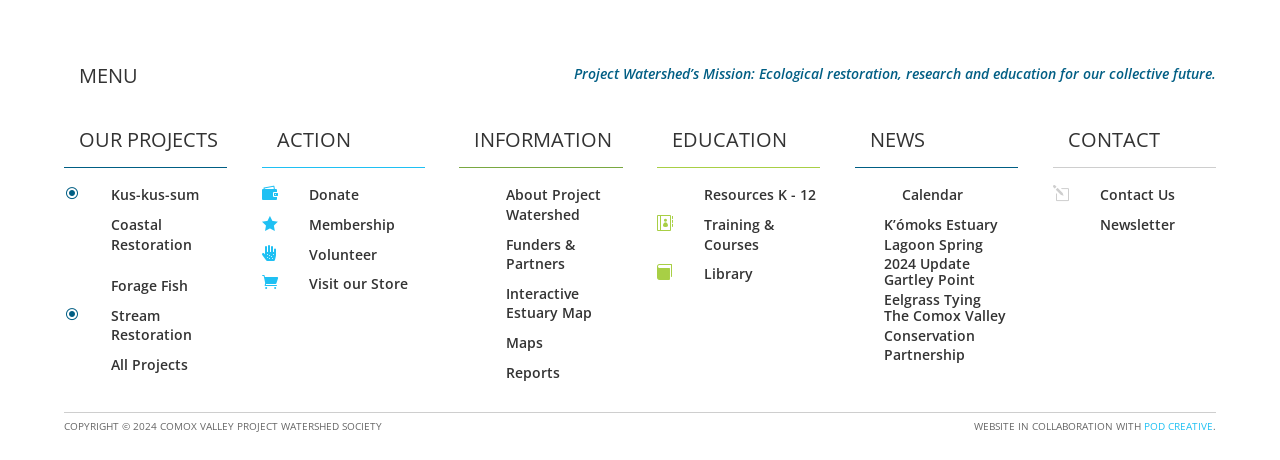Determine the bounding box coordinates of the clickable region to carry out the instruction: "Read about Family History".

None